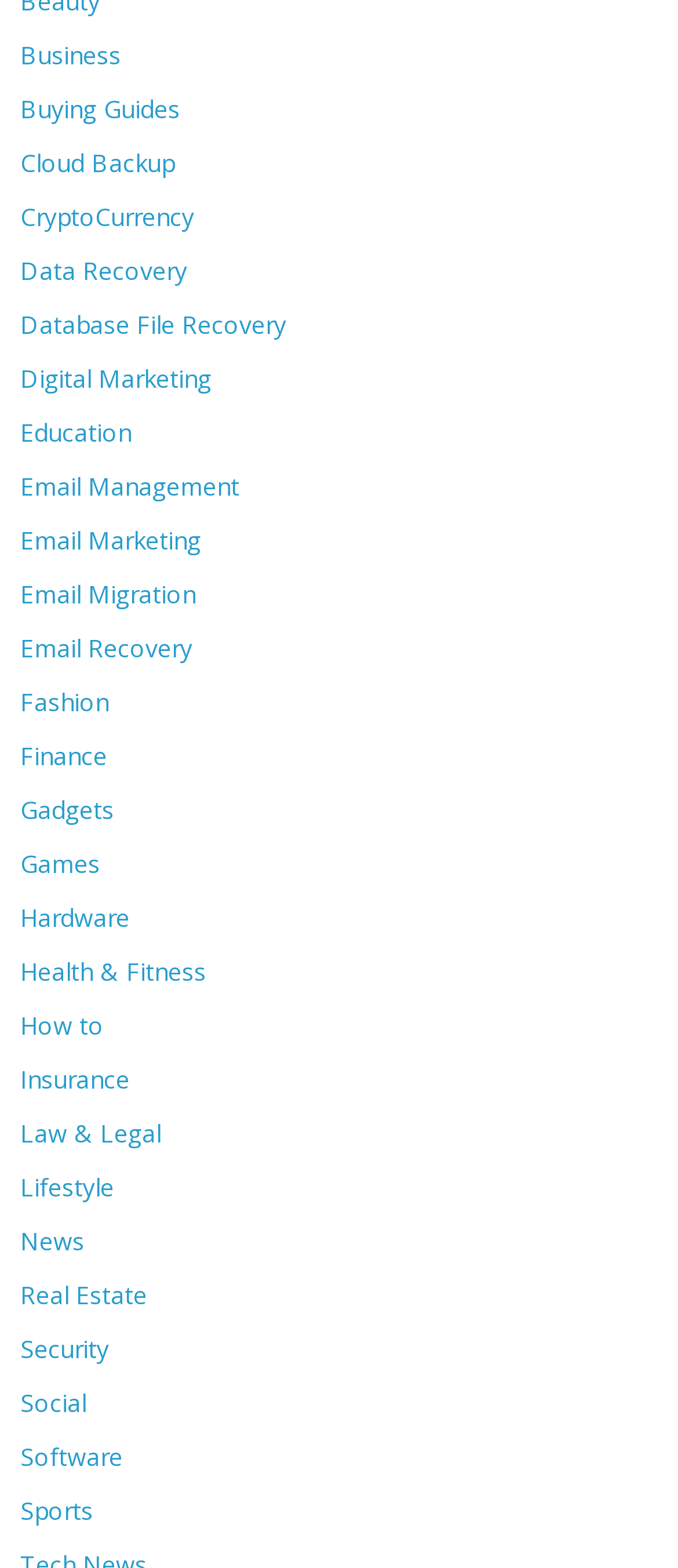Specify the bounding box coordinates for the region that must be clicked to perform the given instruction: "Learn about Email Management".

[0.03, 0.299, 0.353, 0.32]